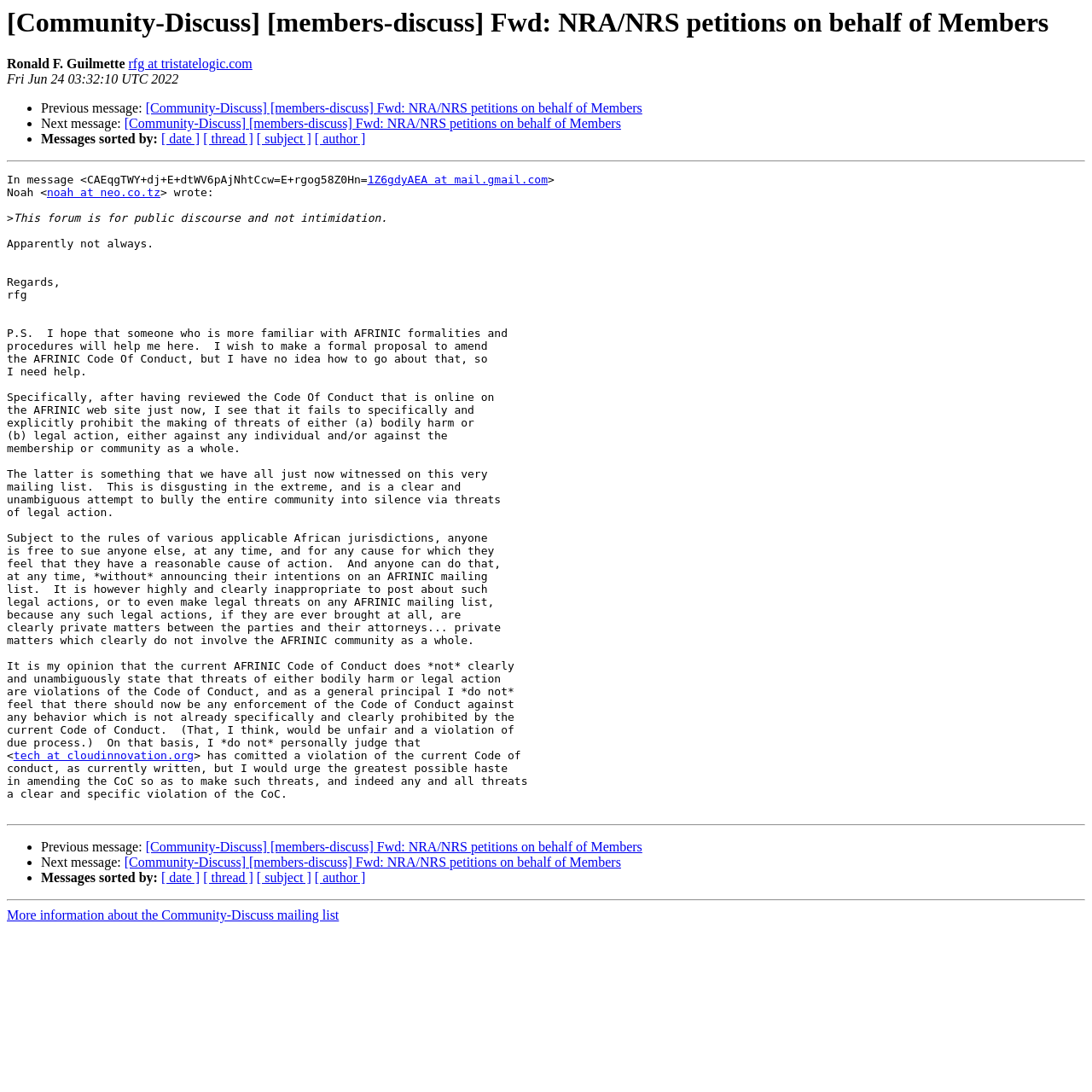What is the purpose of the email?
Please answer using one word or phrase, based on the screenshot.

To propose an amendment to the AFRINIC Code of Conduct